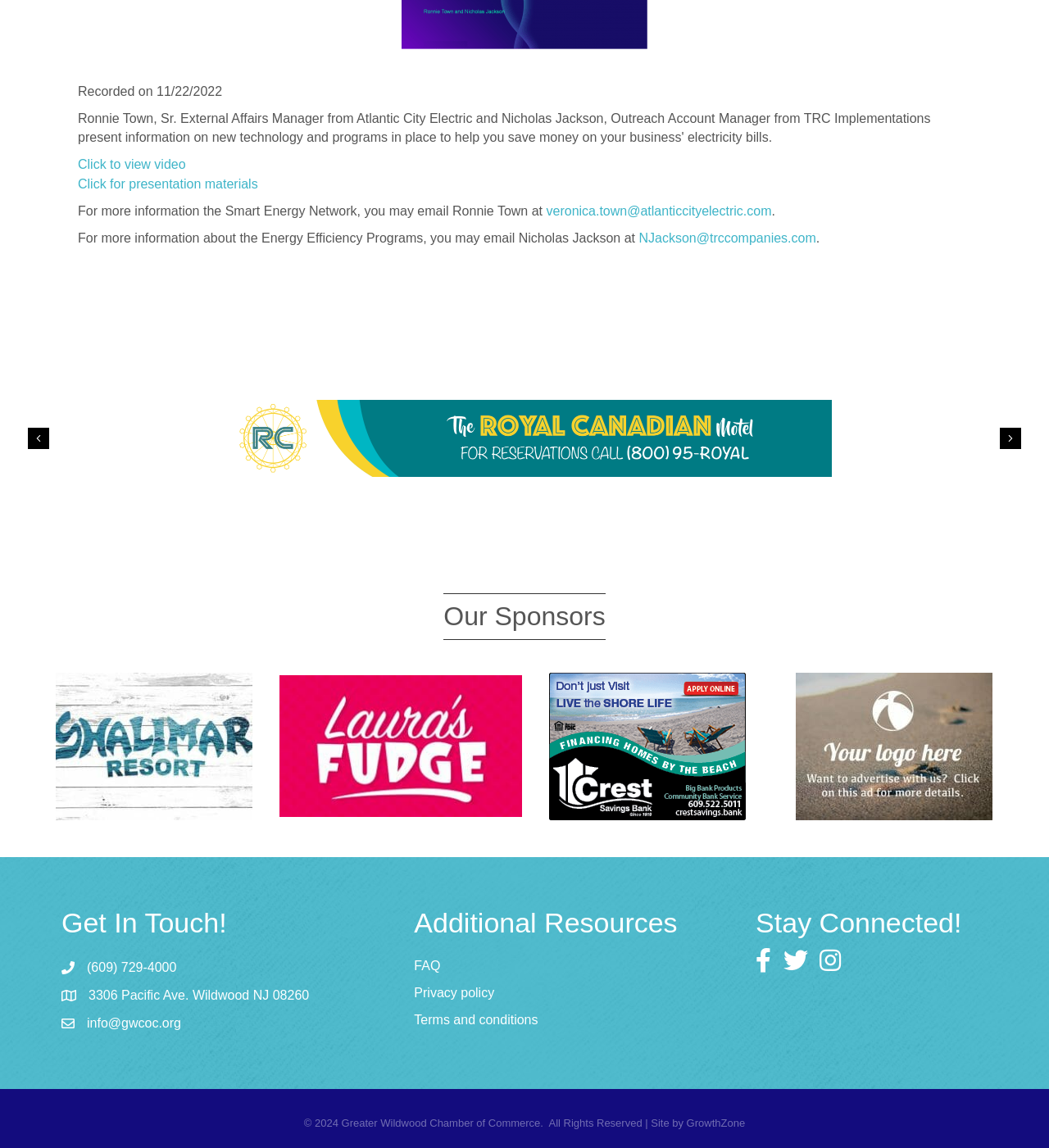Identify the bounding box coordinates of the part that should be clicked to carry out this instruction: "Click to view video".

[0.074, 0.137, 0.177, 0.15]